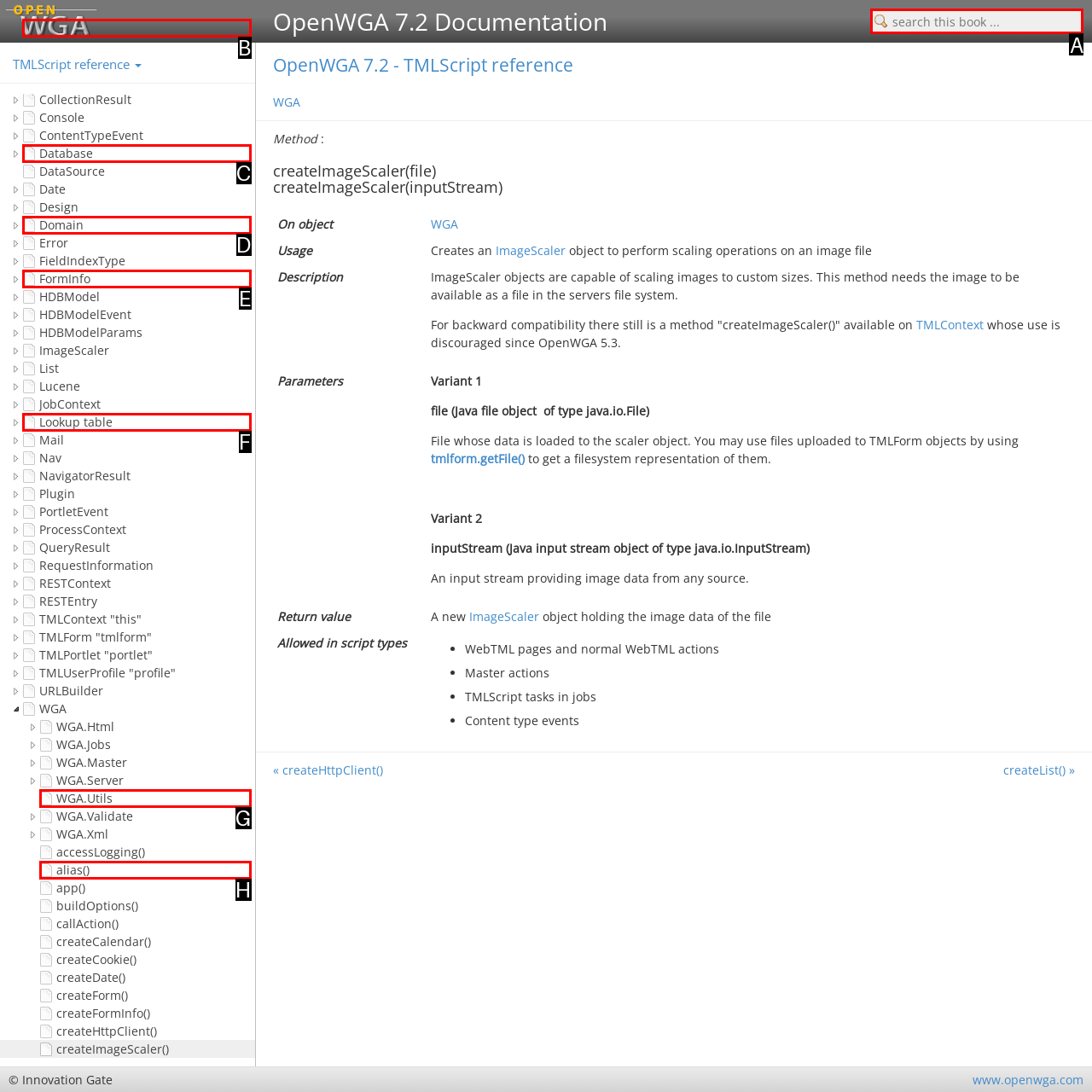Point out the option that needs to be clicked to fulfill the following instruction: search this book
Answer with the letter of the appropriate choice from the listed options.

A